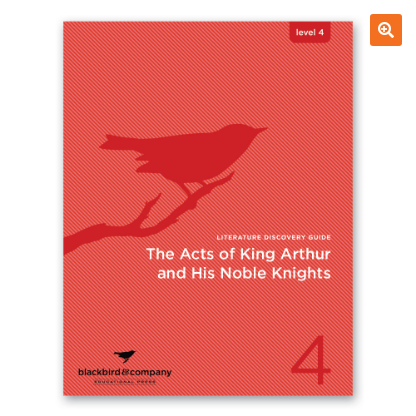Create an elaborate description of the image, covering every aspect.

The image features the cover of "The Acts of King Arthur and His Noble Knights," presented as a literature discovery guide for Level 4. The striking design showcases a bold red background adorned with subtle striped patterns. Prominently displayed is the title, "The Acts of King Arthur and His Noble Knights," in white text, which stands out against the vibrant backdrop. 

An artistic silhouette of a bird perched on a branch is also featured, further enhancing the cover's visual appeal. In the top corner, the label "LEVEL 4" signifies the intended educational level, while the logo of Blackbird & Company is located at the bottom, indicating the publisher. This visually engaging cover suggests a focus on accessible literature, aimed at young readers or educational settings.